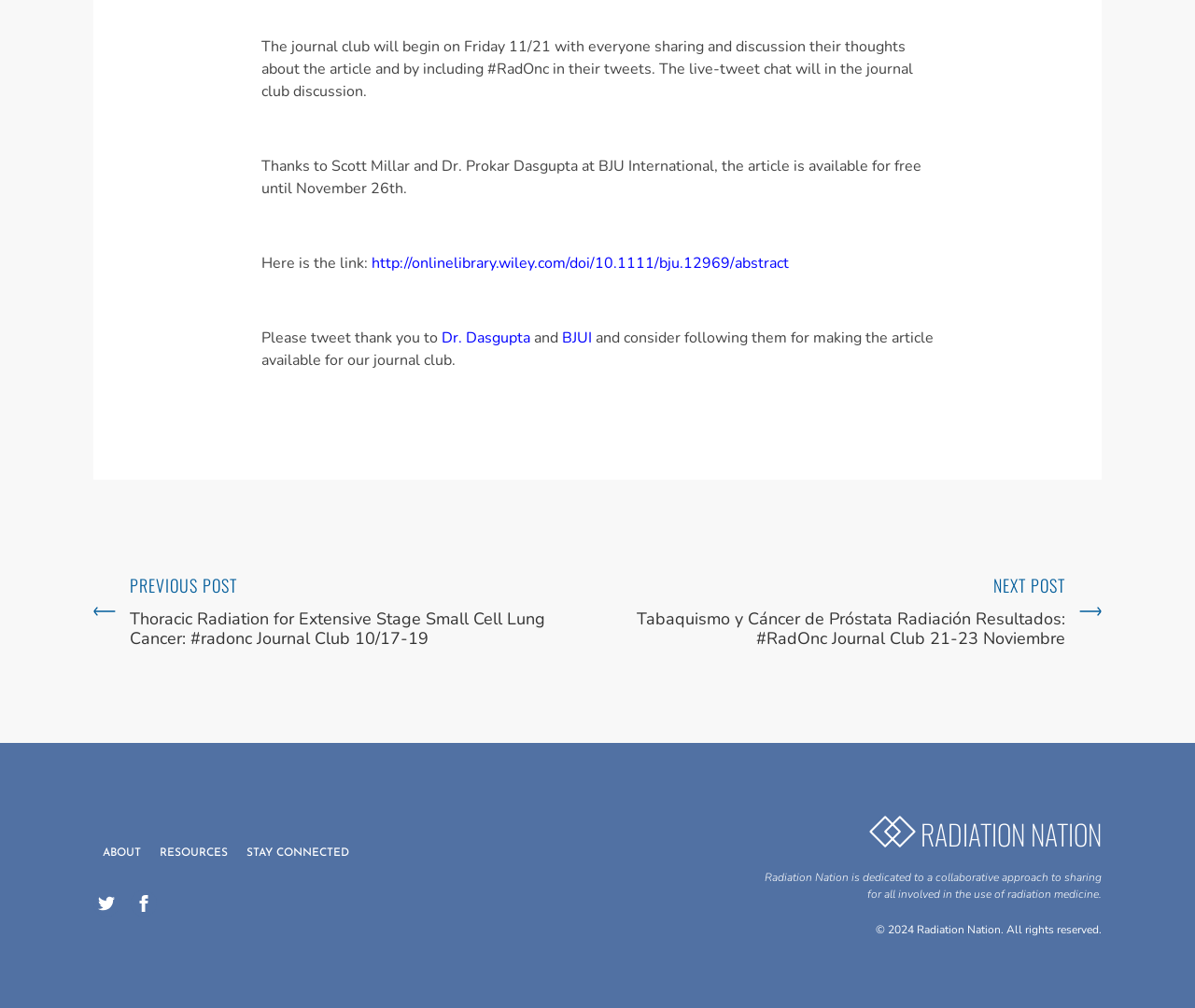Given the description "Stay Connected", provide the bounding box coordinates of the corresponding UI element.

[0.198, 0.827, 0.3, 0.865]